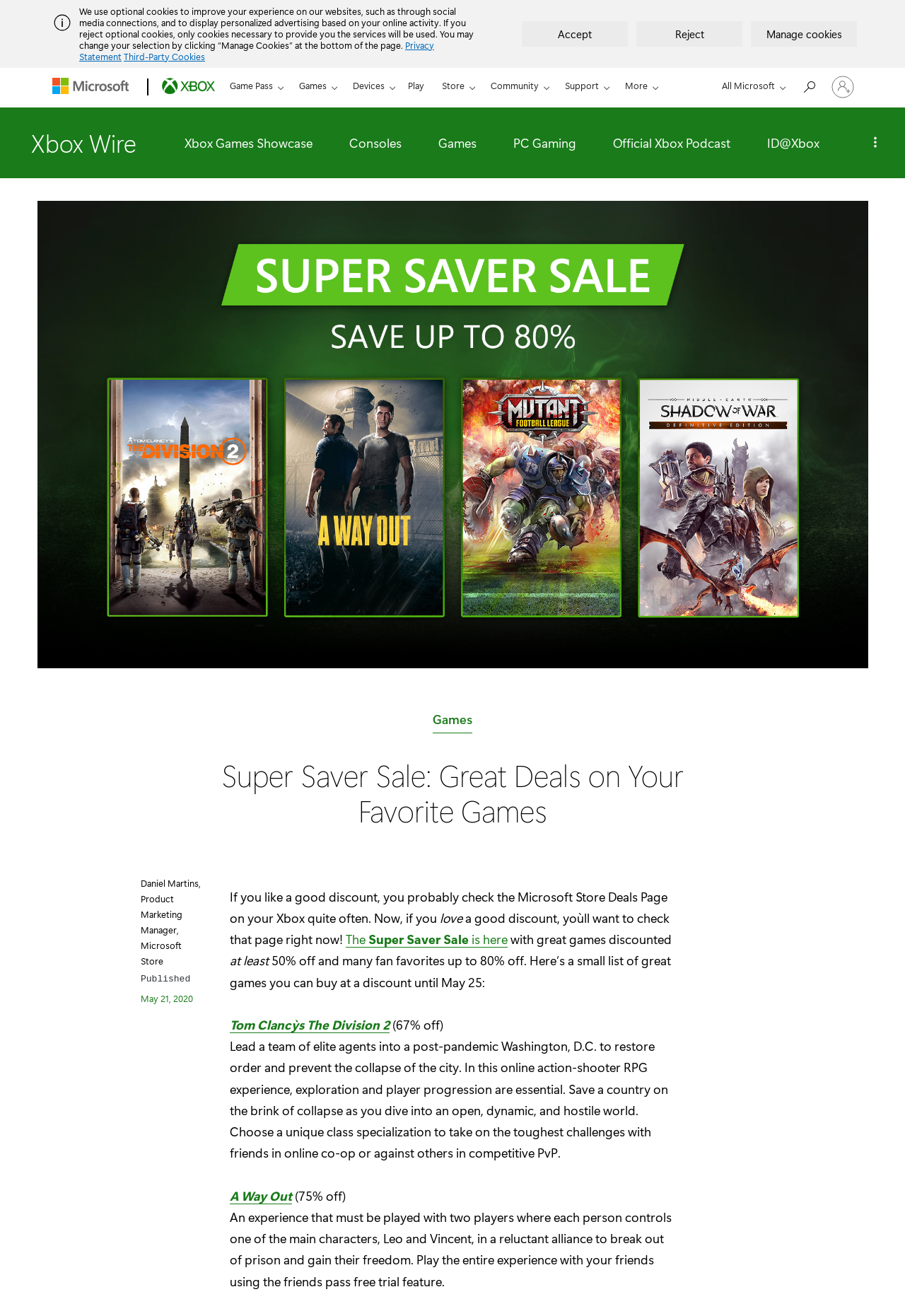Determine the bounding box coordinates for the HTML element mentioned in the following description: "Official Xbox Podcast". The coordinates should be a list of four floats ranging from 0 to 1, represented as [left, top, right, bottom].

[0.659, 0.082, 0.826, 0.135]